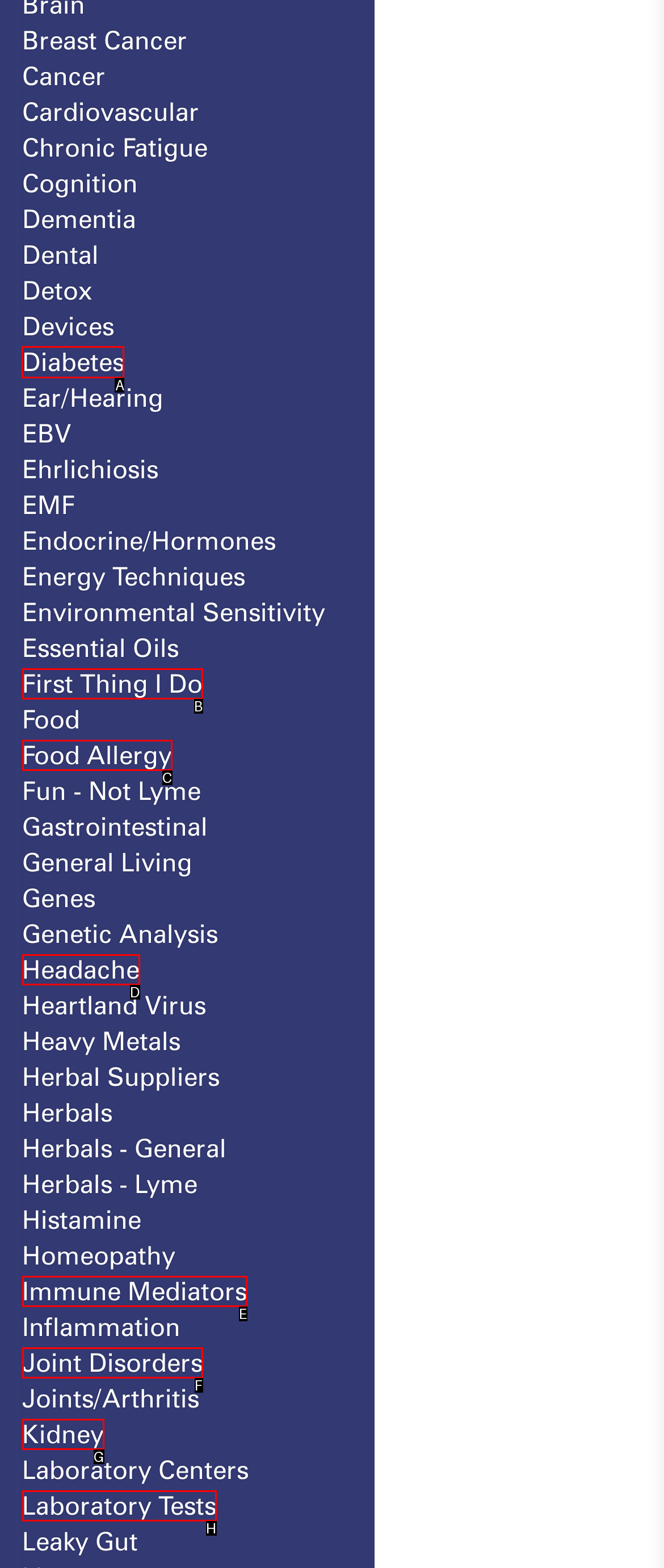Based on the choices marked in the screenshot, which letter represents the correct UI element to perform the task: Click on the 'Perfumes: The A-Z Guide' link?

None